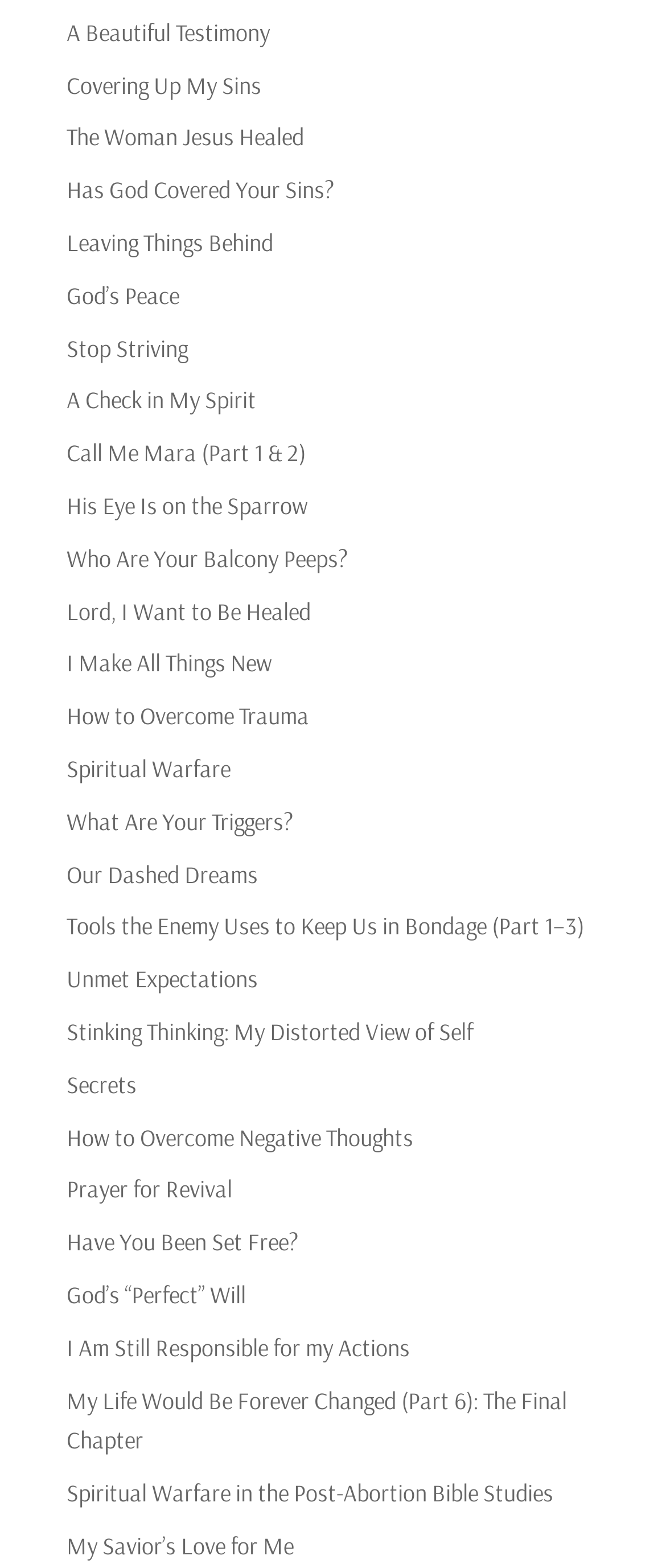Please find the bounding box coordinates of the element that must be clicked to perform the given instruction: "Explore 'Spiritual Warfare'". The coordinates should be four float numbers from 0 to 1, i.e., [left, top, right, bottom].

[0.1, 0.48, 0.346, 0.5]